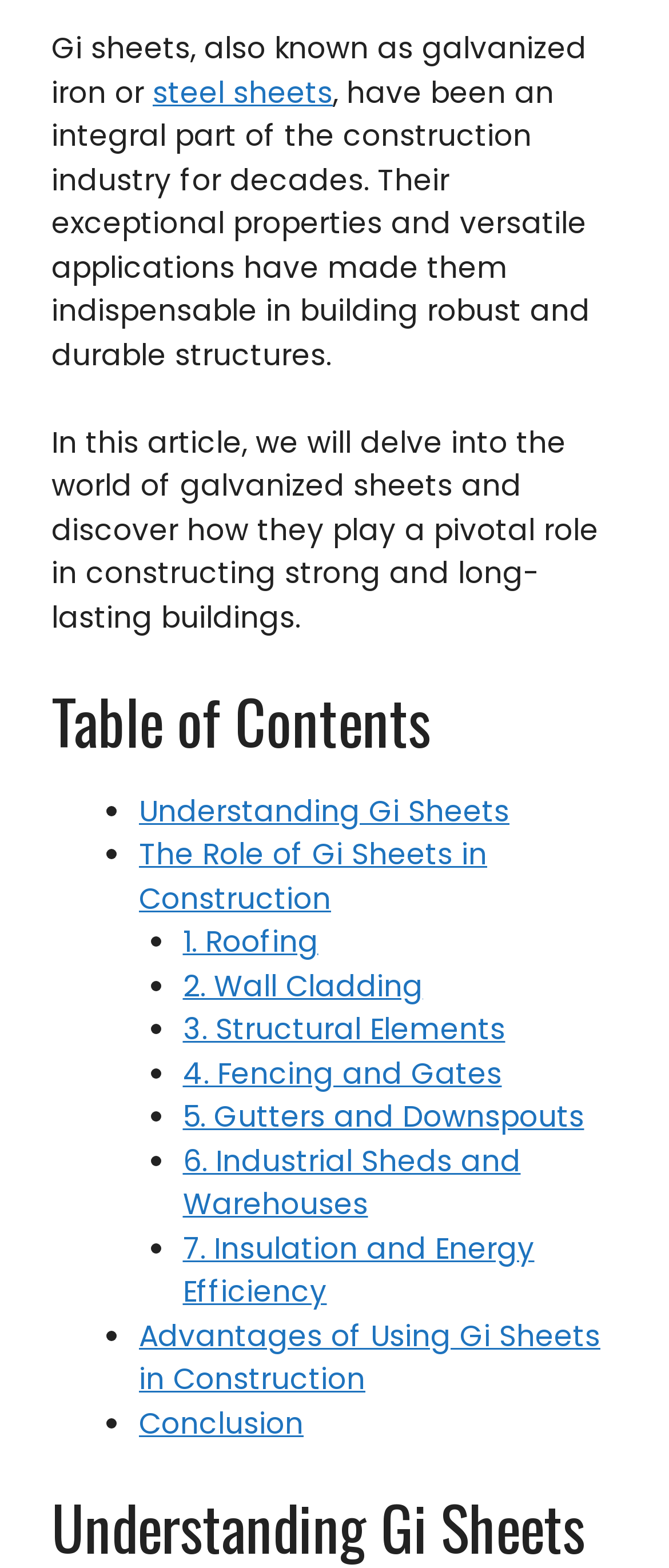Please find the bounding box coordinates in the format (top-left x, top-left y, bottom-right x, bottom-right y) for the given element description. Ensure the coordinates are floating point numbers between 0 and 1. Description: Conclusion

[0.208, 0.895, 0.454, 0.921]